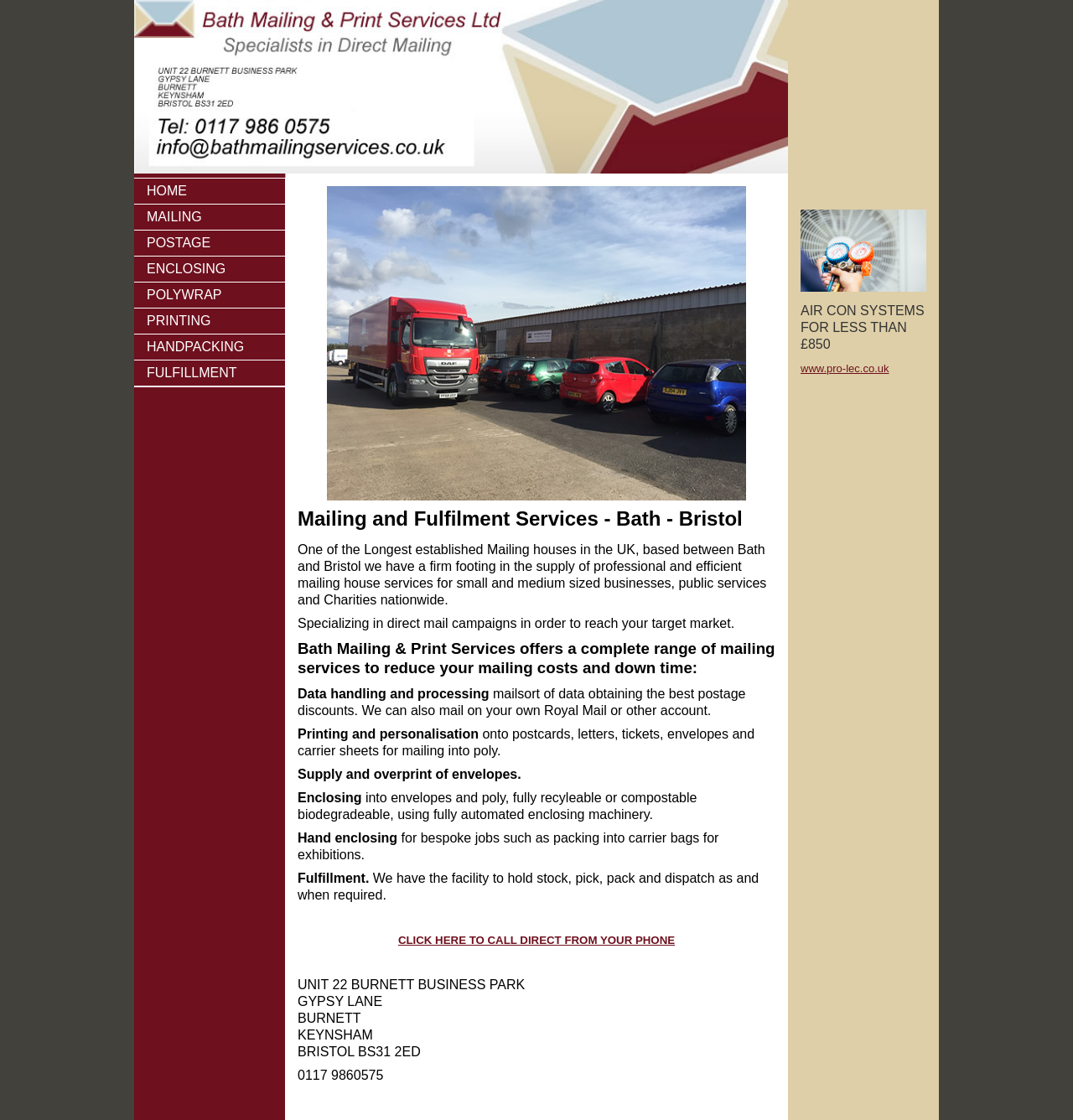Elaborate on the information and visuals displayed on the webpage.

The webpage is about Bath Mailing & Print Services, a company offering mailing and fulfillment services. At the top, there is a logo image and a navigation menu with links to different sections of the website, including "HOME", "MAILING", "POSTAGE", "ENCLOSING", "POLYWRAP", "PRINTING", "HANDPACKING", and "FULFILLMENT".

Below the navigation menu, there is a large image that spans across the page. Following this image, there is a heading that reads "Mailing and Fulfilment Services - Bath - Bristol". Below this heading, there is a paragraph of text that describes the company's services, stating that they are one of the longest-established mailing houses in the UK, offering professional and efficient services to small and medium-sized businesses, public services, and charities nationwide.

The next section is divided into several subheadings, including "Bath Mailing & Print Services offers a complete range of mailing services to reduce your mailing costs and down time:", "Data handling and processing", "Mailsort of data obtaining the best postage discounts", "Printing and personalisation", "Supply and overprint of envelopes", "Enclosing", "Hand enclosing", and "Fulfillment". Each of these subheadings is followed by a brief description of the service offered.

On the right side of the page, there is a section with a heading that reads "£ 10 PER WEEK" and an image. Below this, there is a link and a paragraph of text that appears to be an advertisement for air conditioning systems.

At the bottom of the page, there is the company's contact information, including their address, phone number, and a link to call directly from a phone.